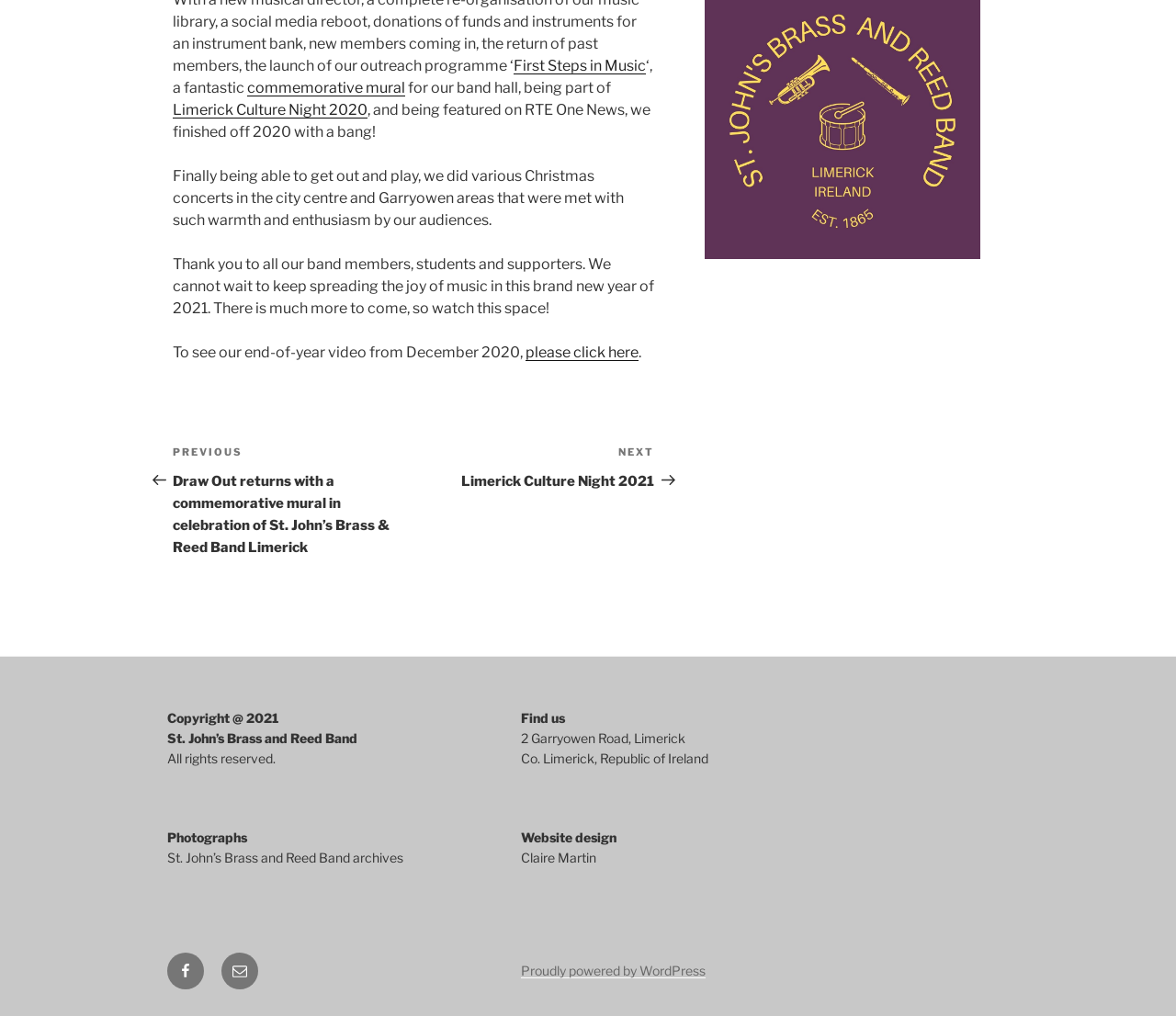Based on the element description Gold IRA, identify the bounding box coordinates for the UI element. The coordinates should be in the format (top-left x, top-left y, bottom-right x, bottom-right y) and within the 0 to 1 range.

None